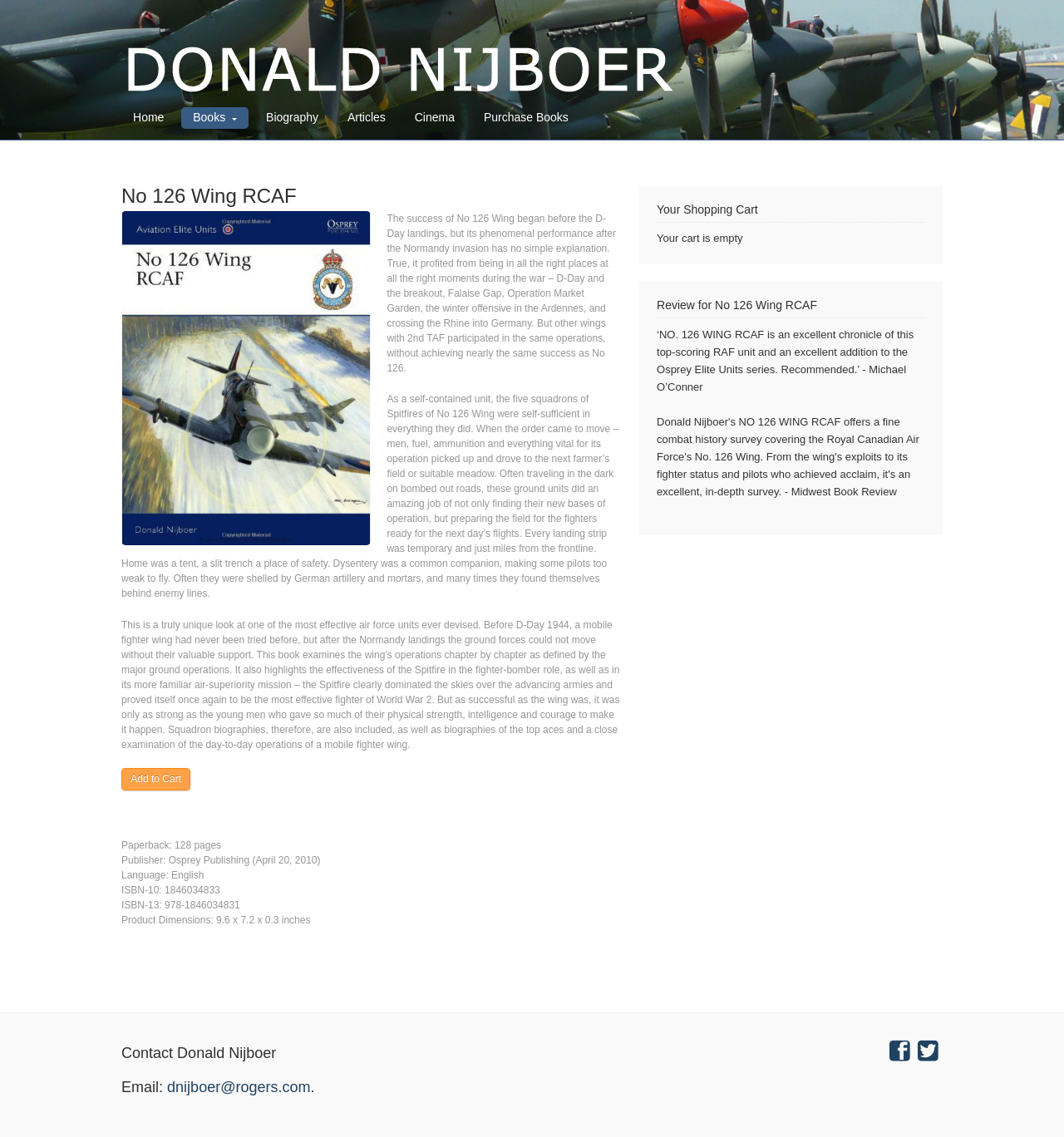Please give a succinct answer to the question in one word or phrase:
What is the main topic of the book?

No 126 Wing RCAF